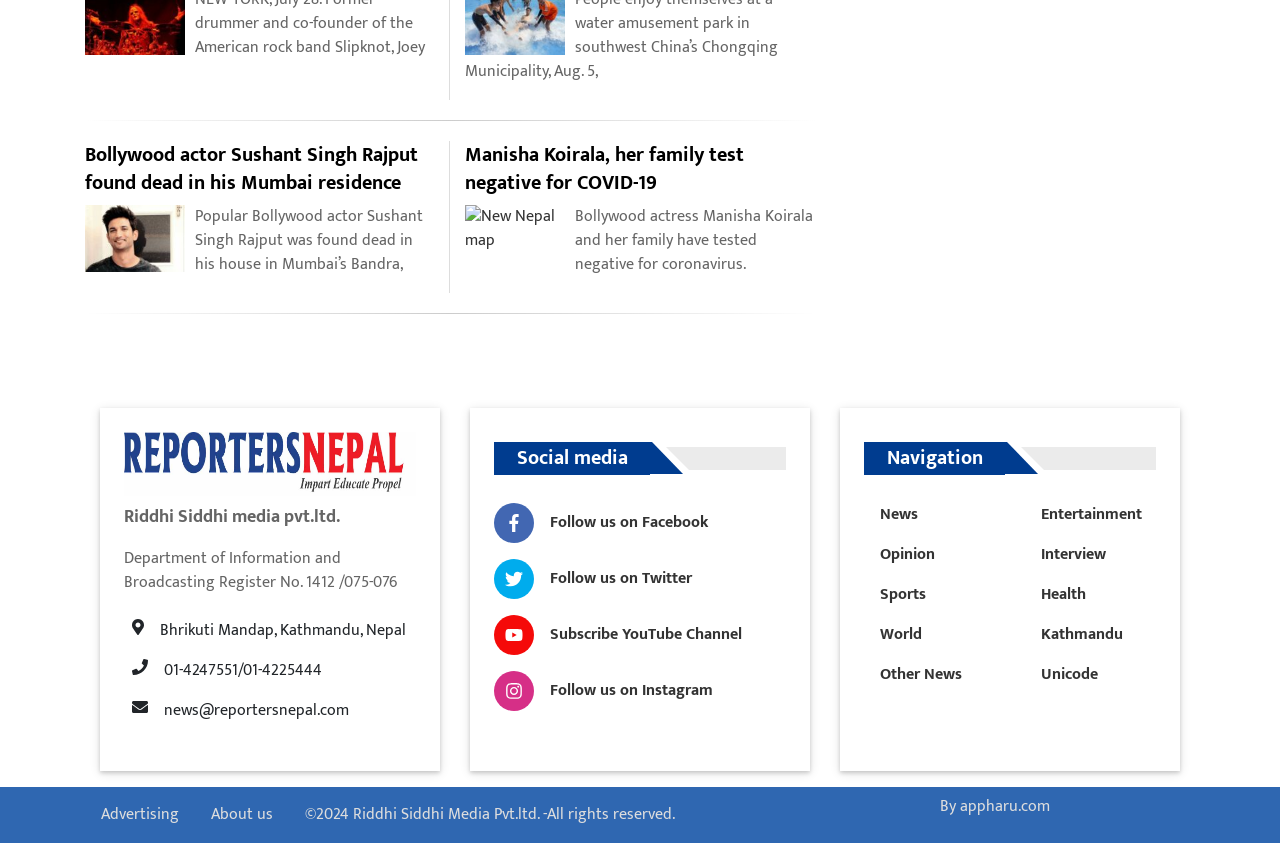Please determine the bounding box coordinates of the section I need to click to accomplish this instruction: "Follow the news outlet on Facebook".

[0.386, 0.587, 0.614, 0.653]